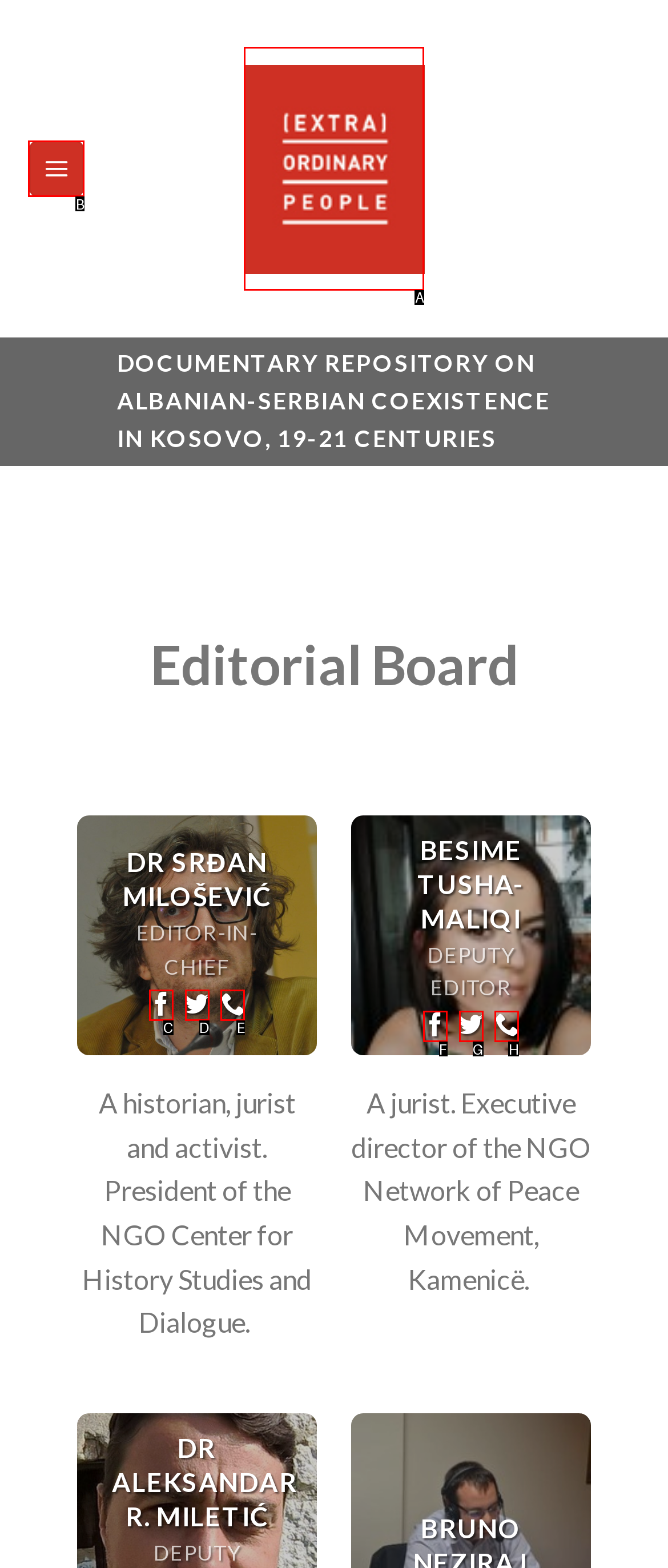Choose the letter of the option you need to click to Click on the '(EXTRA) ORDINARY PEOPLE' link. Answer with the letter only.

A